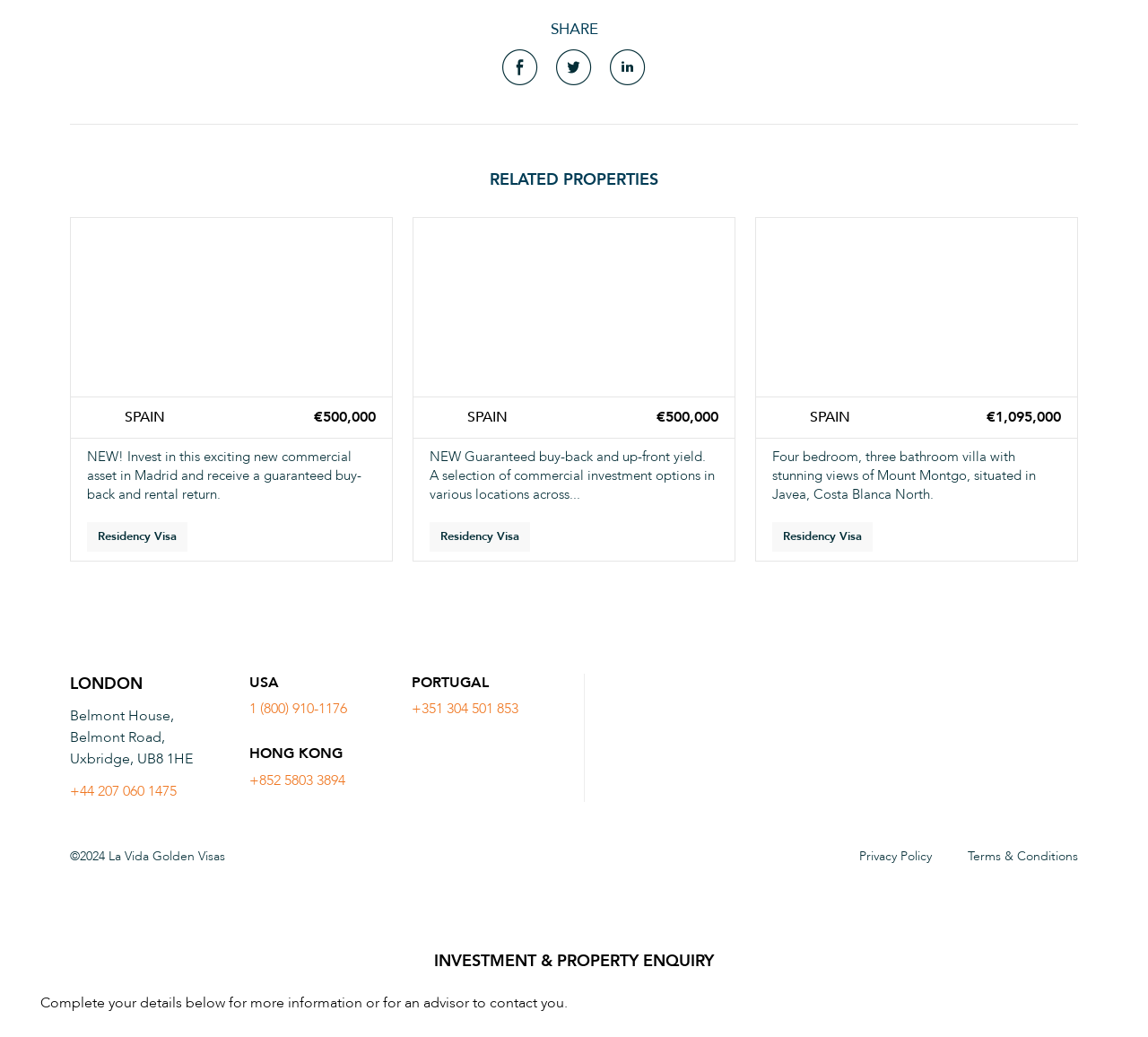Please identify the bounding box coordinates of the element I should click to complete this instruction: 'Call UK office'. The coordinates should be given as four float numbers between 0 and 1, like this: [left, top, right, bottom].

[0.061, 0.753, 0.154, 0.772]